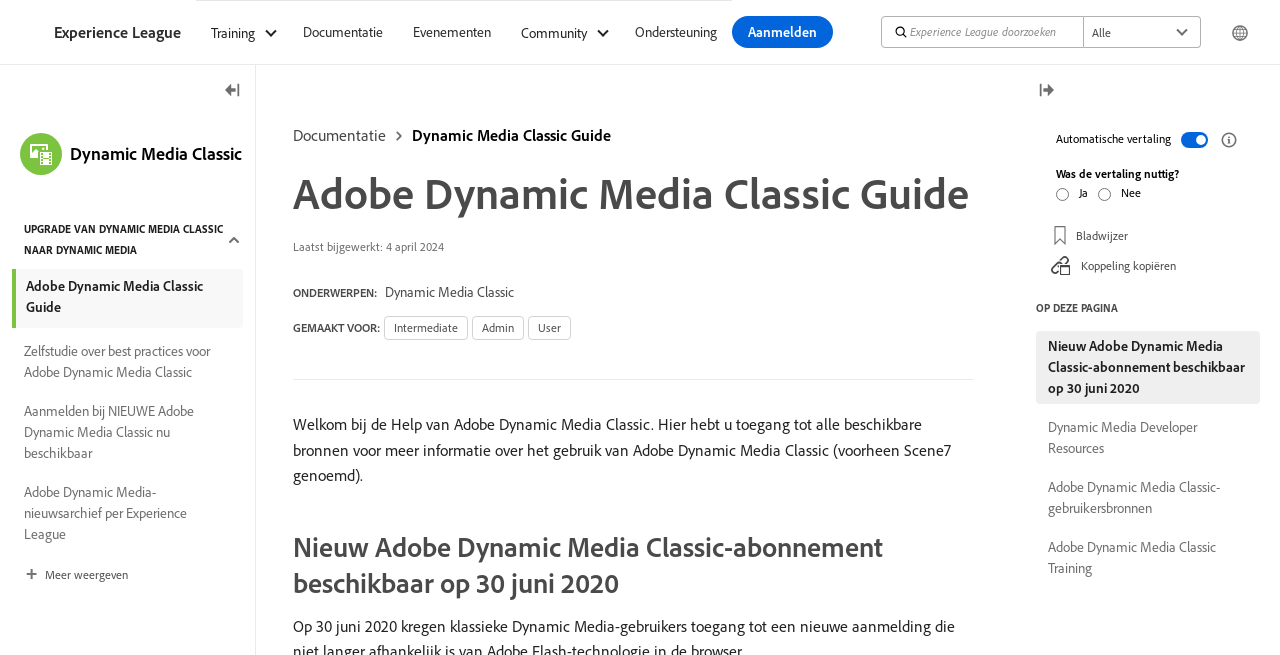Determine the bounding box coordinates for the UI element described. Format the coordinates as (top-left x, top-left y, bottom-right x, bottom-right y) and ensure all values are between 0 and 1. Element description: Adobe Dynamic Media Classic Training

[0.809, 0.72, 0.984, 0.799]